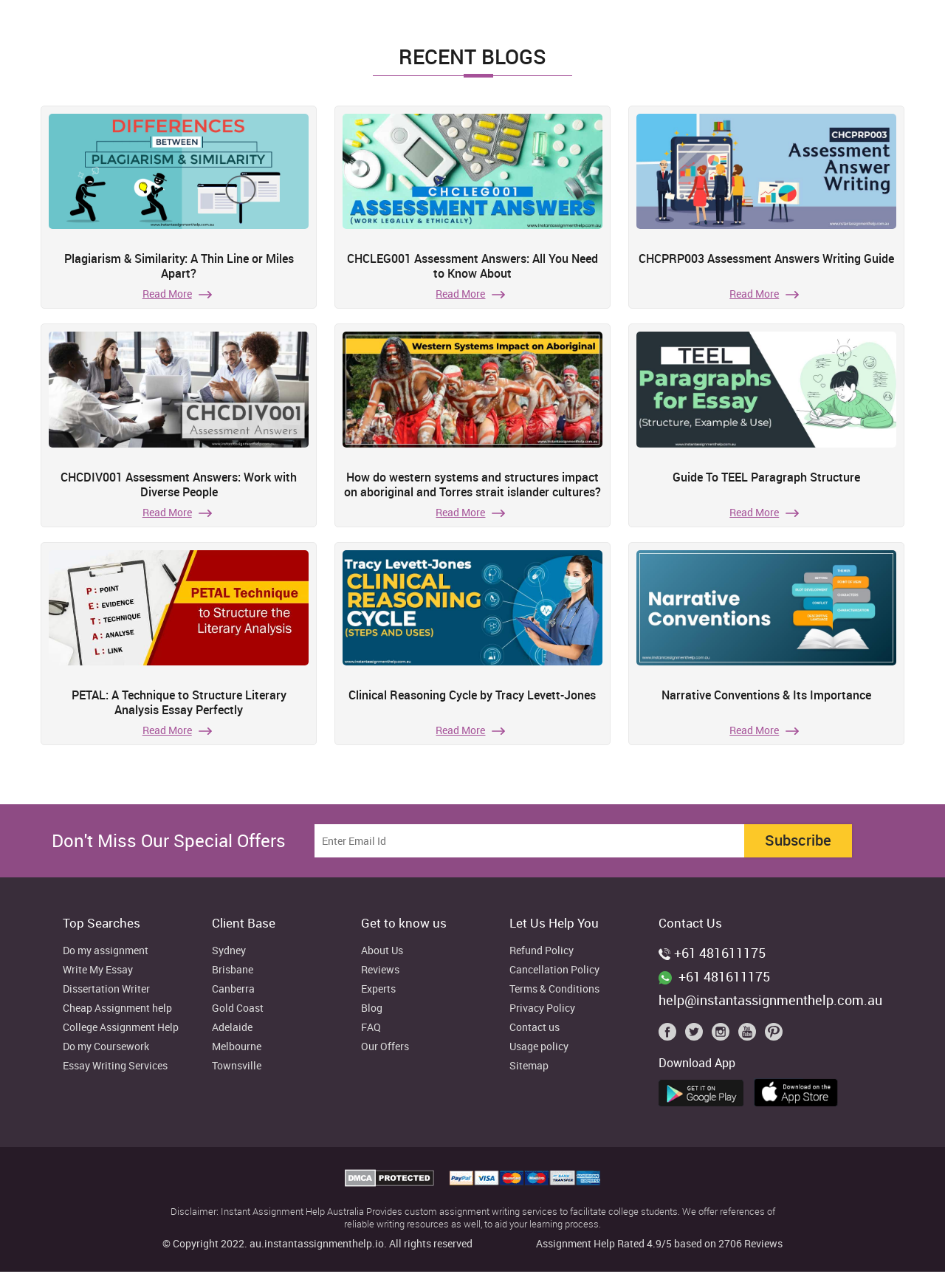Find the bounding box coordinates of the clickable area that will achieve the following instruction: "Read more about CHCPRP003 Assessment Answers Writing Guide".

[0.673, 0.224, 0.948, 0.233]